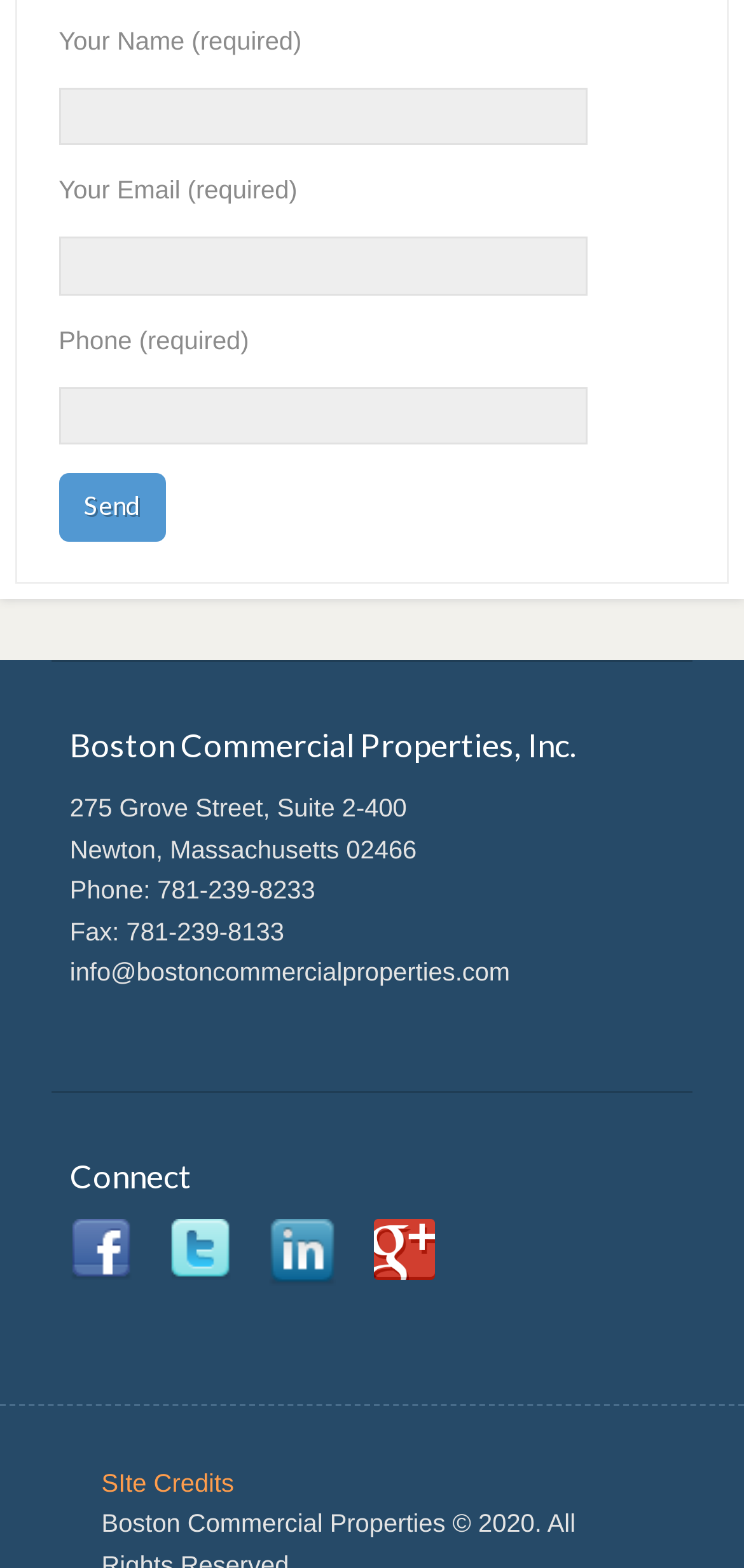Give a concise answer using only one word or phrase for this question:
What is the purpose of the form?

Contact form